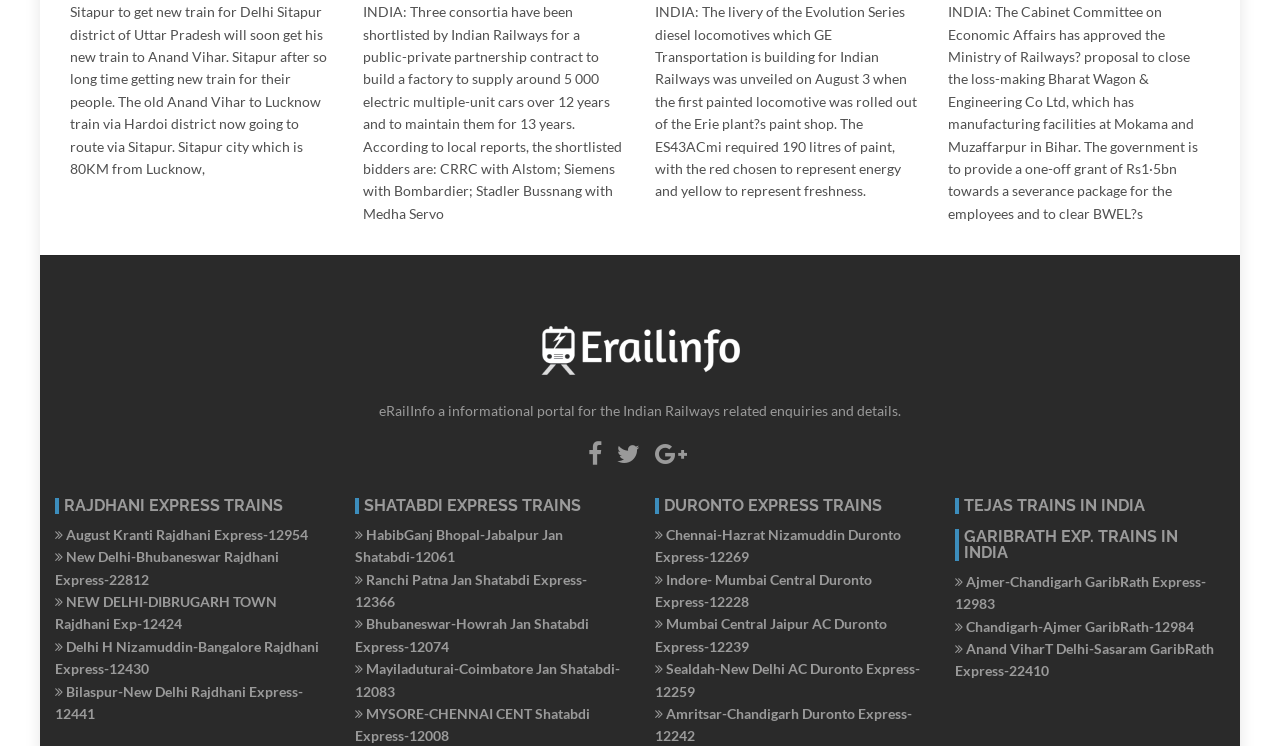Please determine the bounding box coordinates of the element to click on in order to accomplish the following task: "Open Ajmer-Chandigarh GaribRath Express-12983". Ensure the coordinates are four float numbers ranging from 0 to 1, i.e., [left, top, right, bottom].

[0.746, 0.768, 0.942, 0.821]